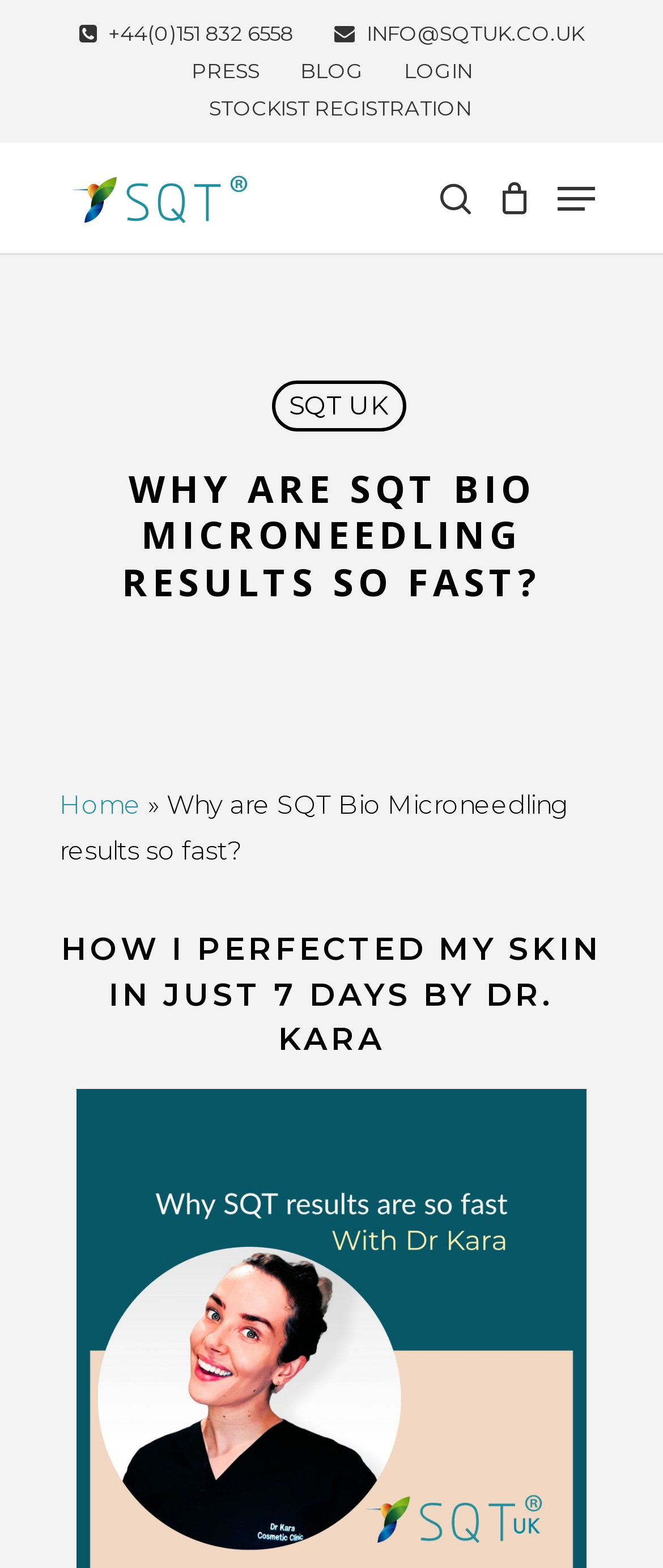Please find the bounding box coordinates of the clickable region needed to complete the following instruction: "Send an email to INFO@SQTUK.CO.UK". The bounding box coordinates must consist of four float numbers between 0 and 1, i.e., [left, top, right, bottom].

[0.504, 0.01, 0.881, 0.034]